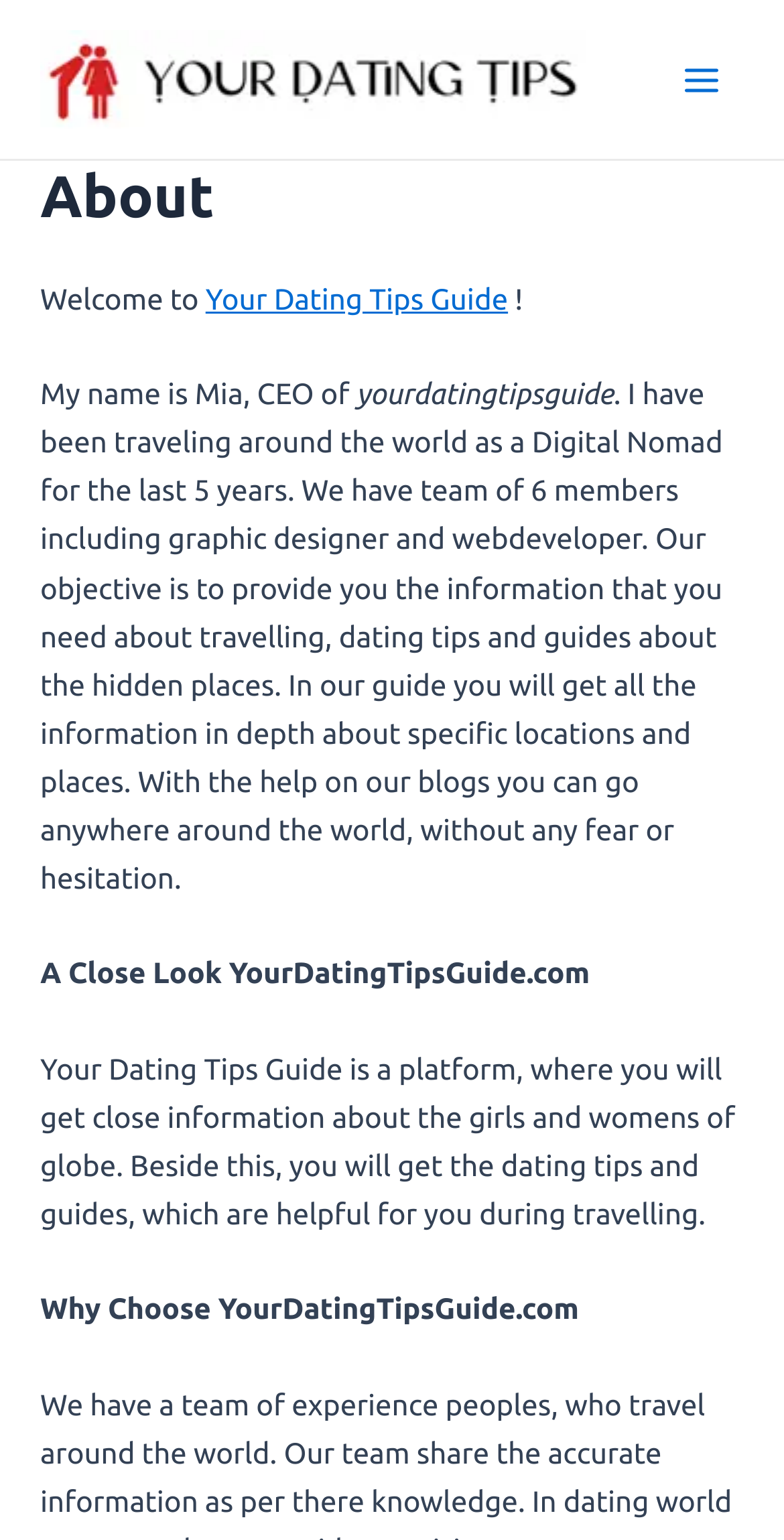What is the name of the CEO? Using the information from the screenshot, answer with a single word or phrase.

Mia